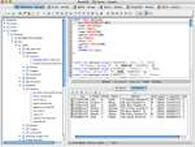Please answer the following question using a single word or phrase: 
What platforms does RazorSQL support?

Mac, Windows, and Linux